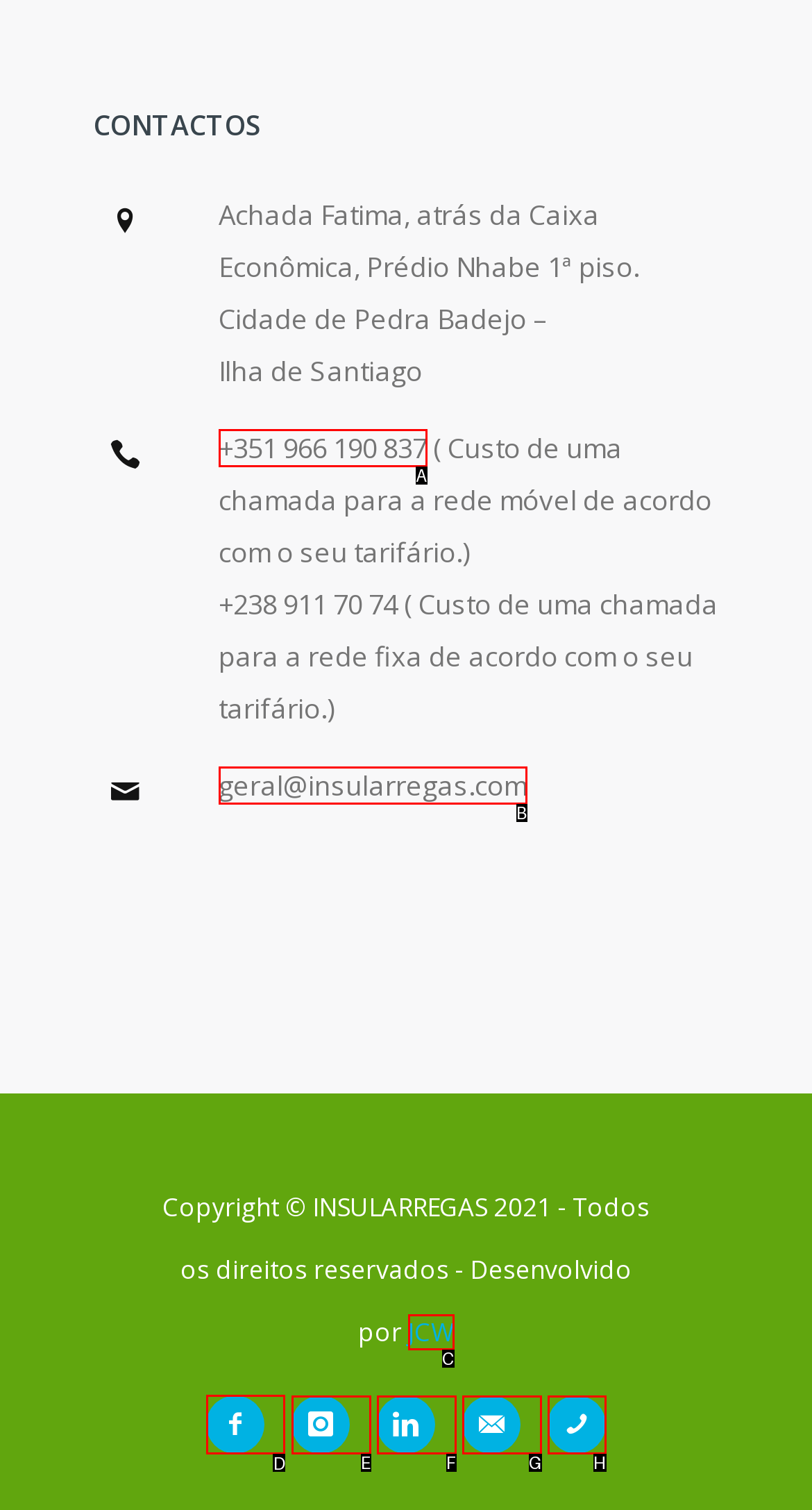Which HTML element should be clicked to complete the task: Open the Facebook page? Answer with the letter of the corresponding option.

D